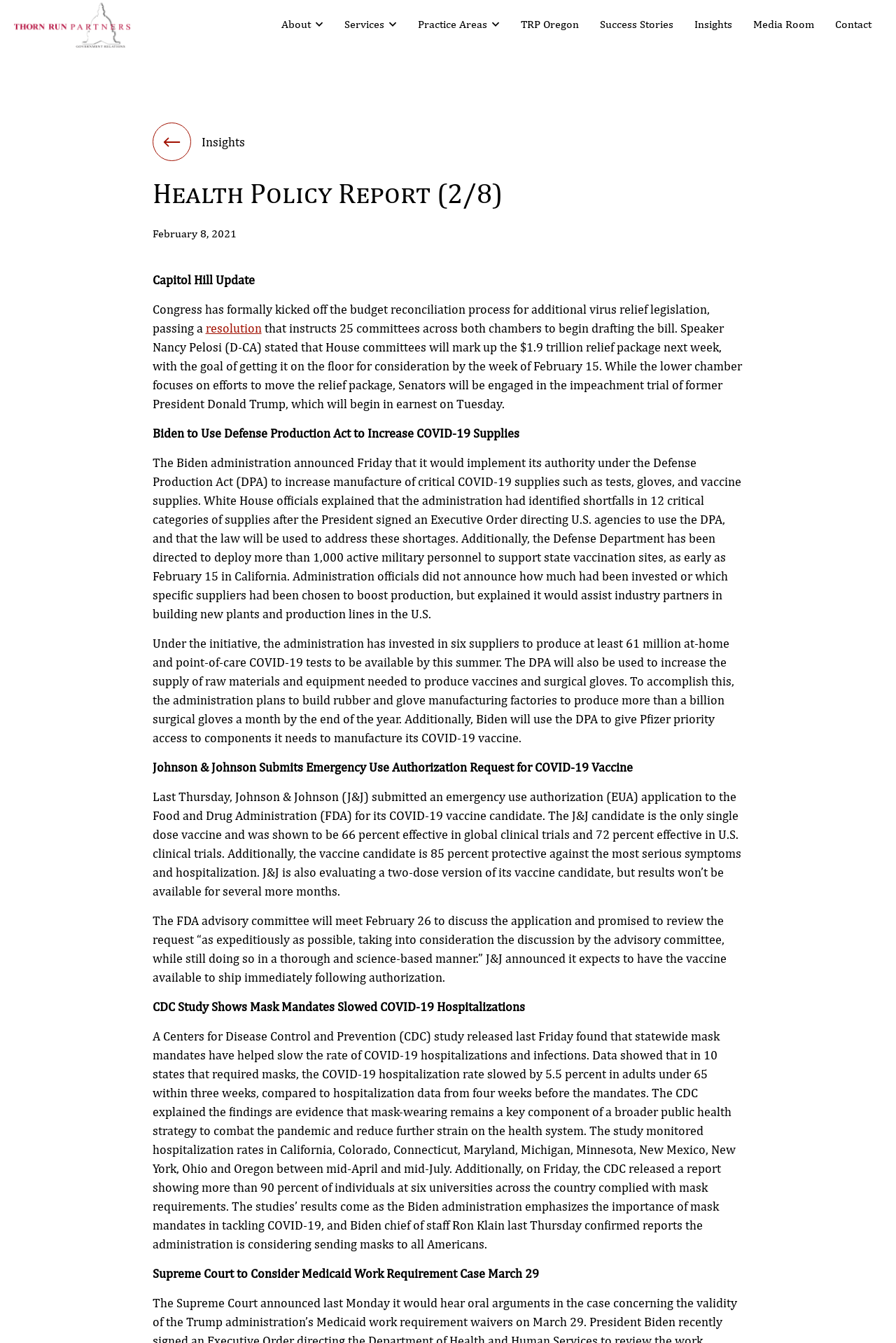Describe in detail what you see on the webpage.

This webpage appears to be a health policy report, with a focus on updates related to the COVID-19 pandemic. At the top of the page, there is a header logo and a navigation menu with links to "About", "Services", "Practice Areas", and other sections.

Below the navigation menu, there is a prominent heading that reads "Health Policy Report (2/8)" and a subheading that indicates the report is dated February 8, 2021. The main content of the page is divided into several sections, each with a clear heading and descriptive text.

The first section is titled "Capitol Hill Update" and discusses the budget reconciliation process for additional virus relief legislation. The text explains that Congress has formally kicked off the process, and that House committees will mark up the $1.9 trillion relief package next week.

The next section is titled "Biden to Use Defense Production Act to Increase COVID-19 Supplies" and describes the Biden administration's plan to increase the manufacture of critical COVID-19 supplies such as tests, gloves, and vaccine supplies. The text explains that the administration has identified shortfalls in 12 critical categories of supplies and will use the Defense Production Act to address these shortages.

The following sections discuss various COVID-19-related topics, including Johnson & Johnson's submission of an emergency use authorization request for its COVID-19 vaccine candidate, a CDC study showing that mask mandates slowed COVID-19 hospitalizations, and the Supreme Court's consideration of a Medicaid work requirement case.

Throughout the page, there are several links to other sections or articles, including "Insights", "Success Stories", and "Media Room". There are also several images, although they do not appear to be directly related to the content of the page. Overall, the webpage appears to be a comprehensive health policy report, with a focus on providing updates and information related to the COVID-19 pandemic.